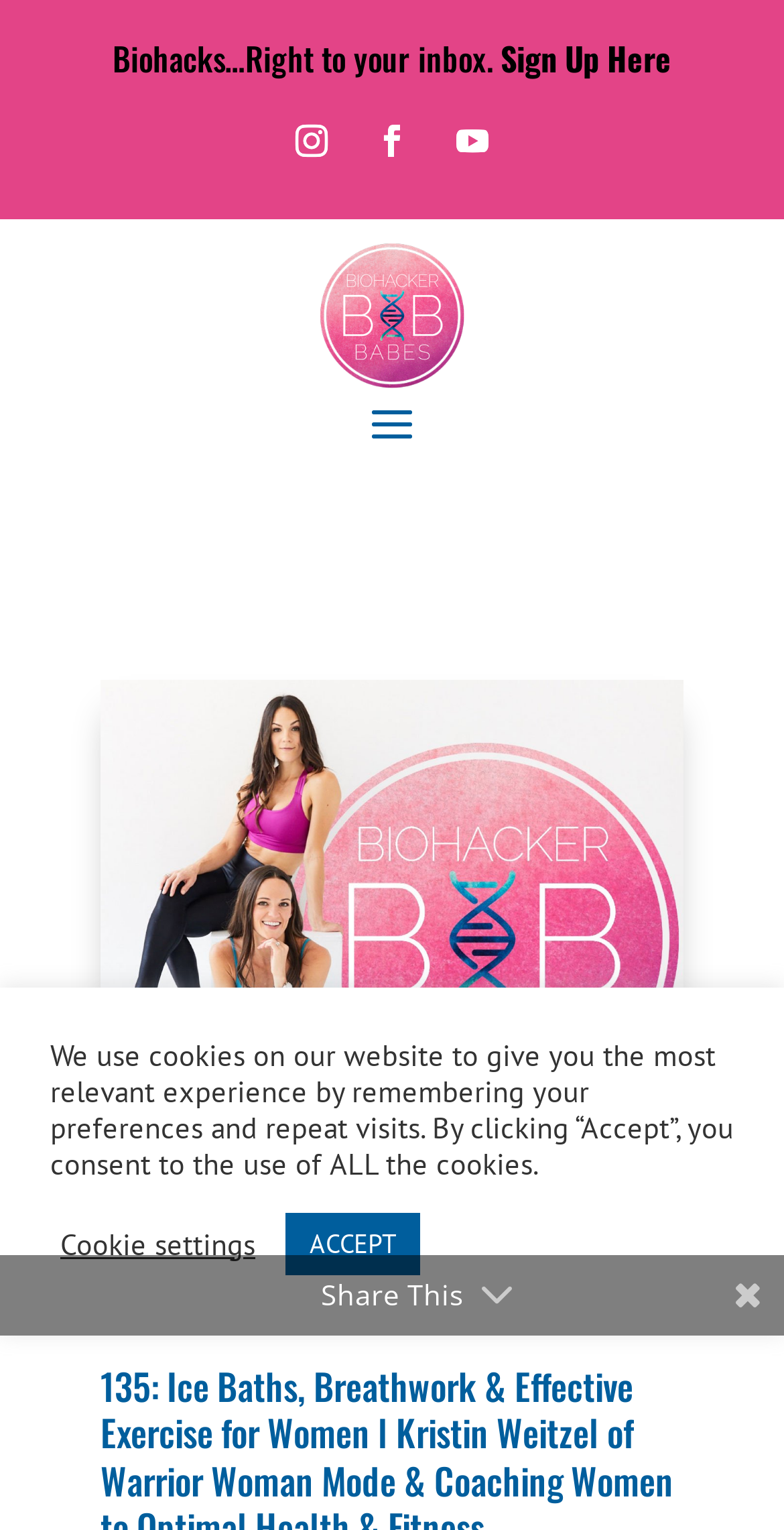Locate the bounding box of the UI element described in the following text: "Follow".

[0.356, 0.072, 0.438, 0.114]